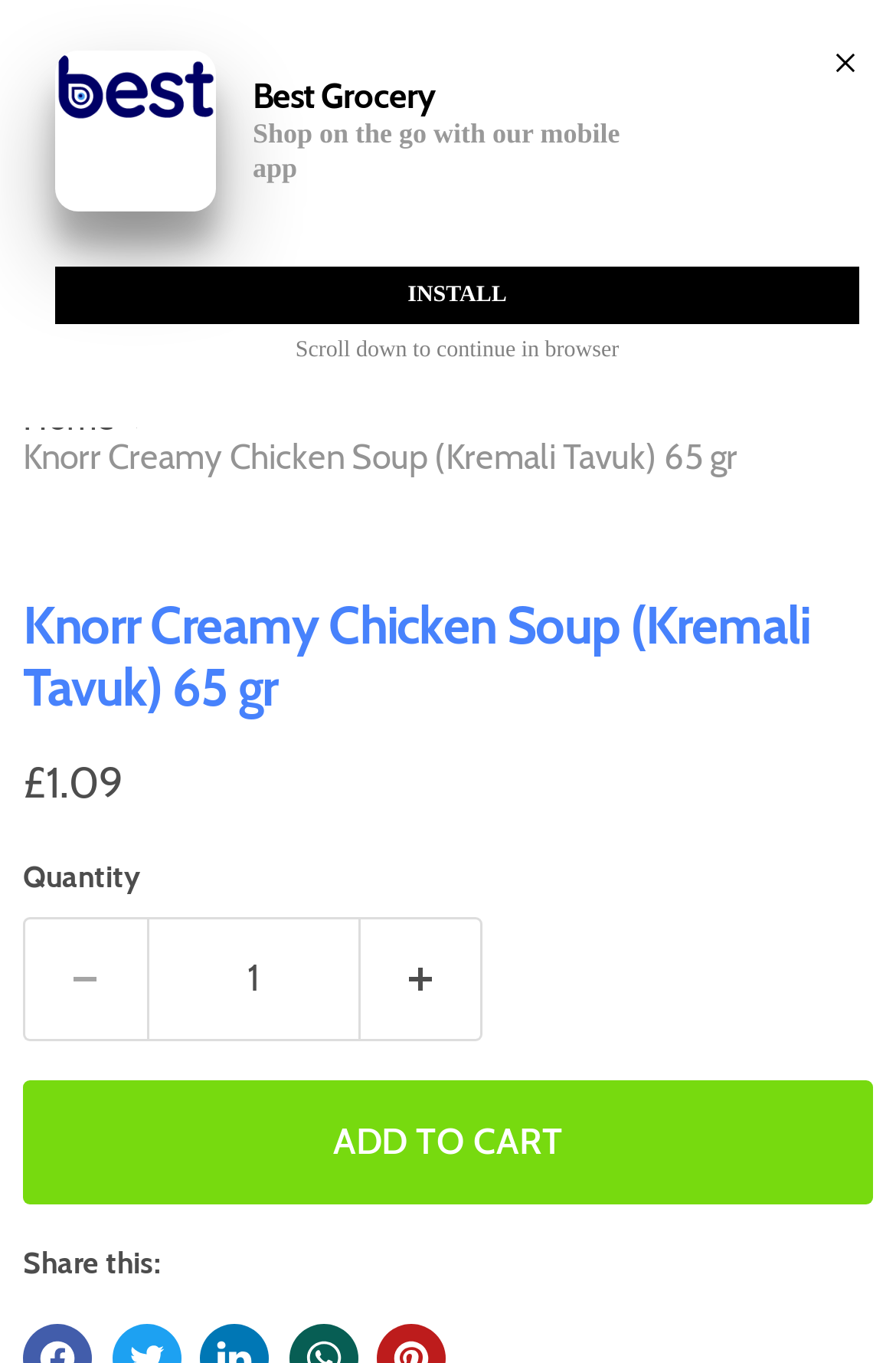Predict the bounding box of the UI element that fits this description: "Add to cart".

[0.026, 0.793, 0.974, 0.884]